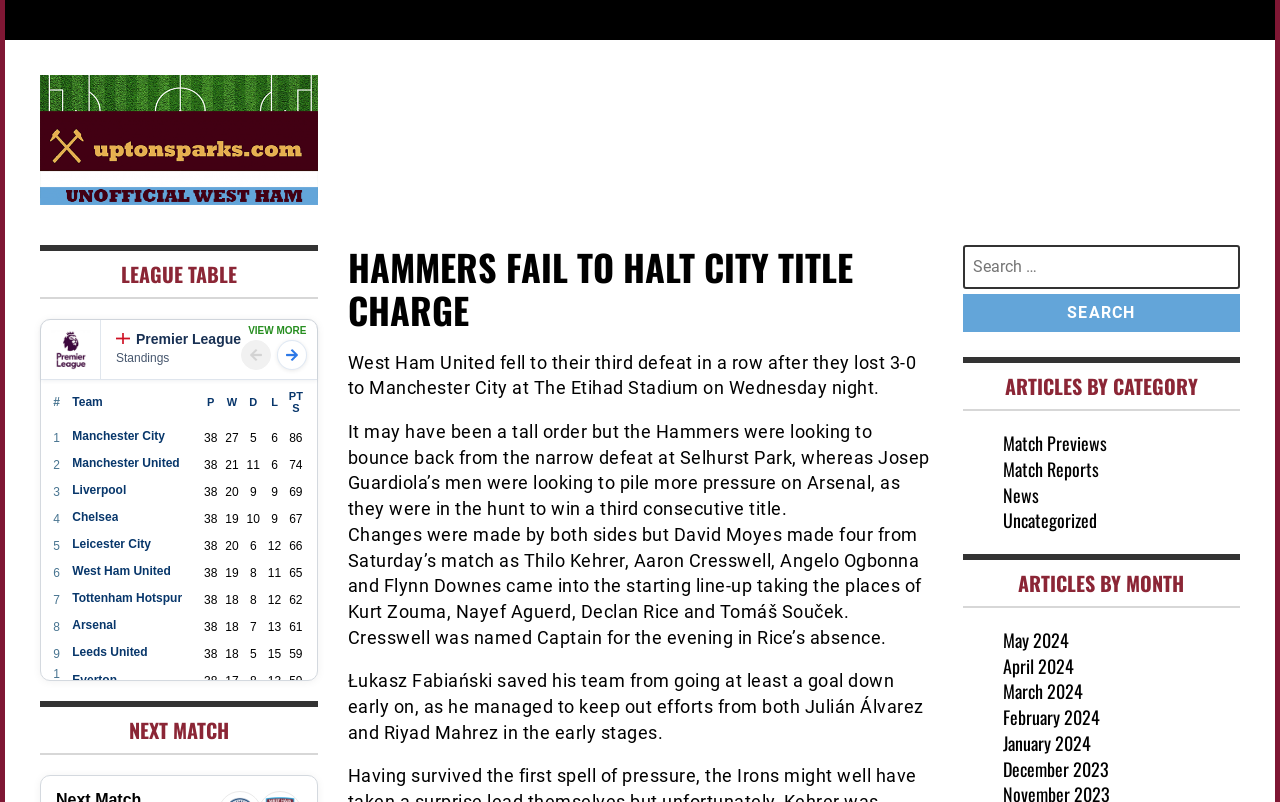Pinpoint the bounding box coordinates of the area that should be clicked to complete the following instruction: "Check the league table". The coordinates must be given as four float numbers between 0 and 1, i.e., [left, top, right, bottom].

[0.094, 0.323, 0.185, 0.361]